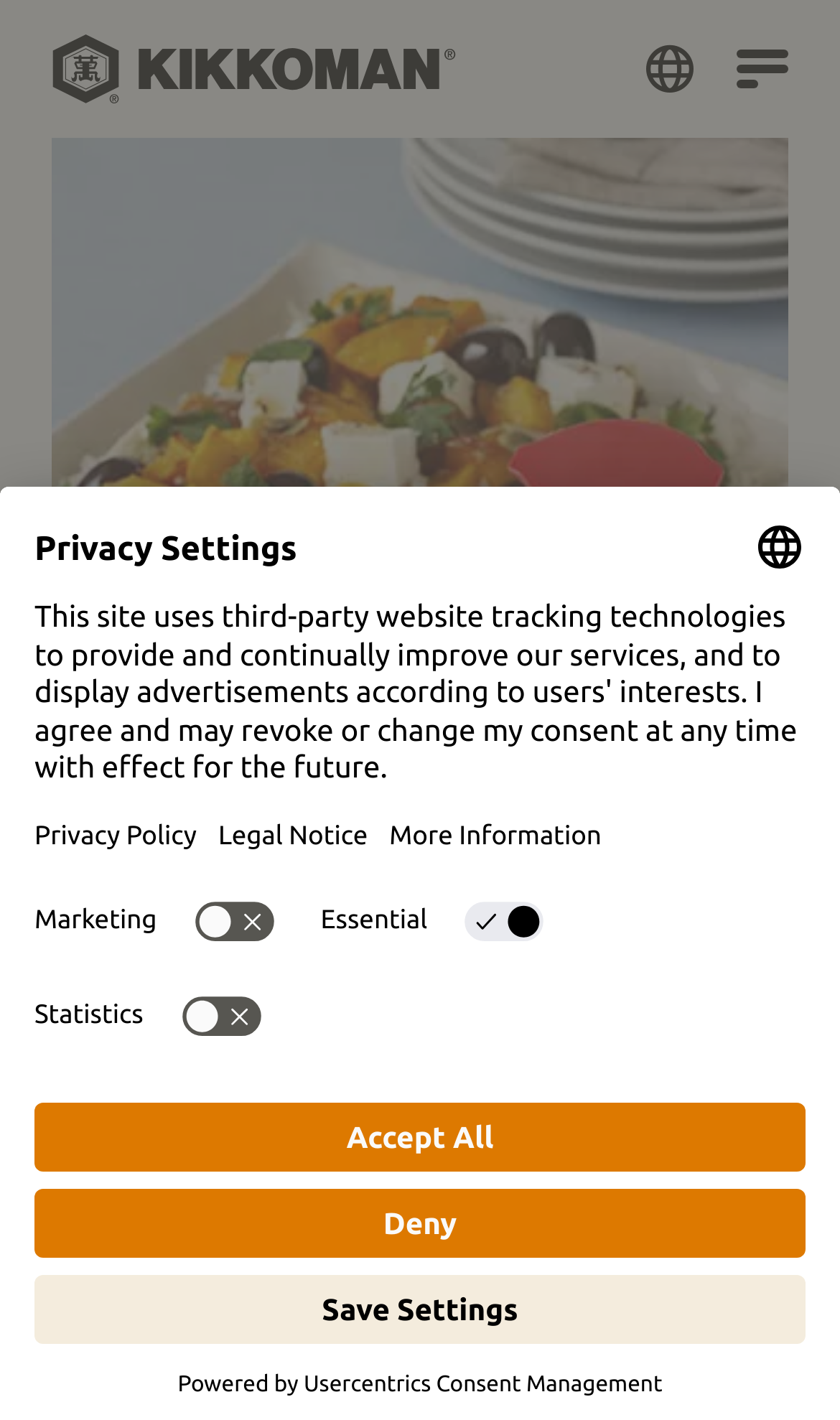Refer to the image and provide an in-depth answer to the question:
How many menu items are there in the main menu?

The main menu is located at the top right corner of the webpage, and it has two menu items: 'main courses' and 'vegetables'.